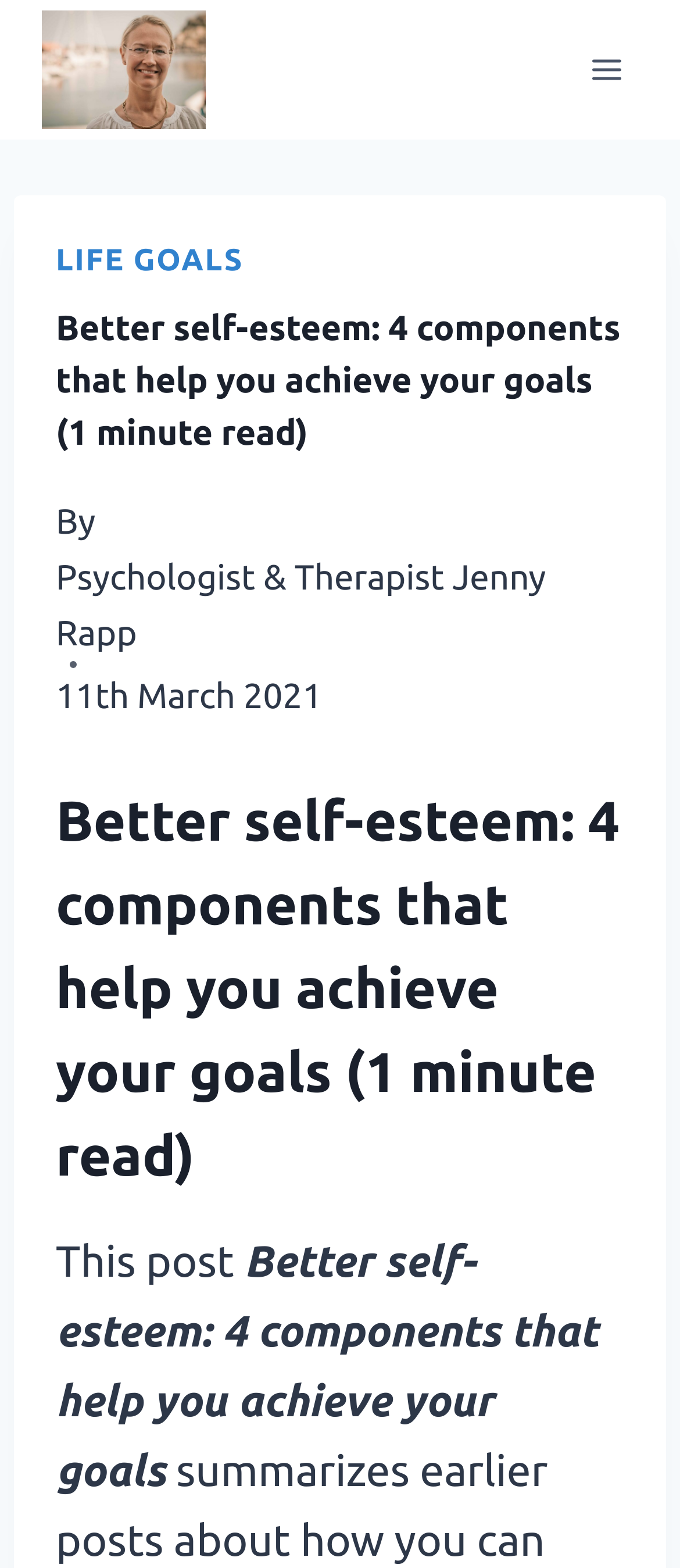Extract the main heading from the webpage content.

Better self-esteem: 4 components that help you achieve your goals (1 minute read)